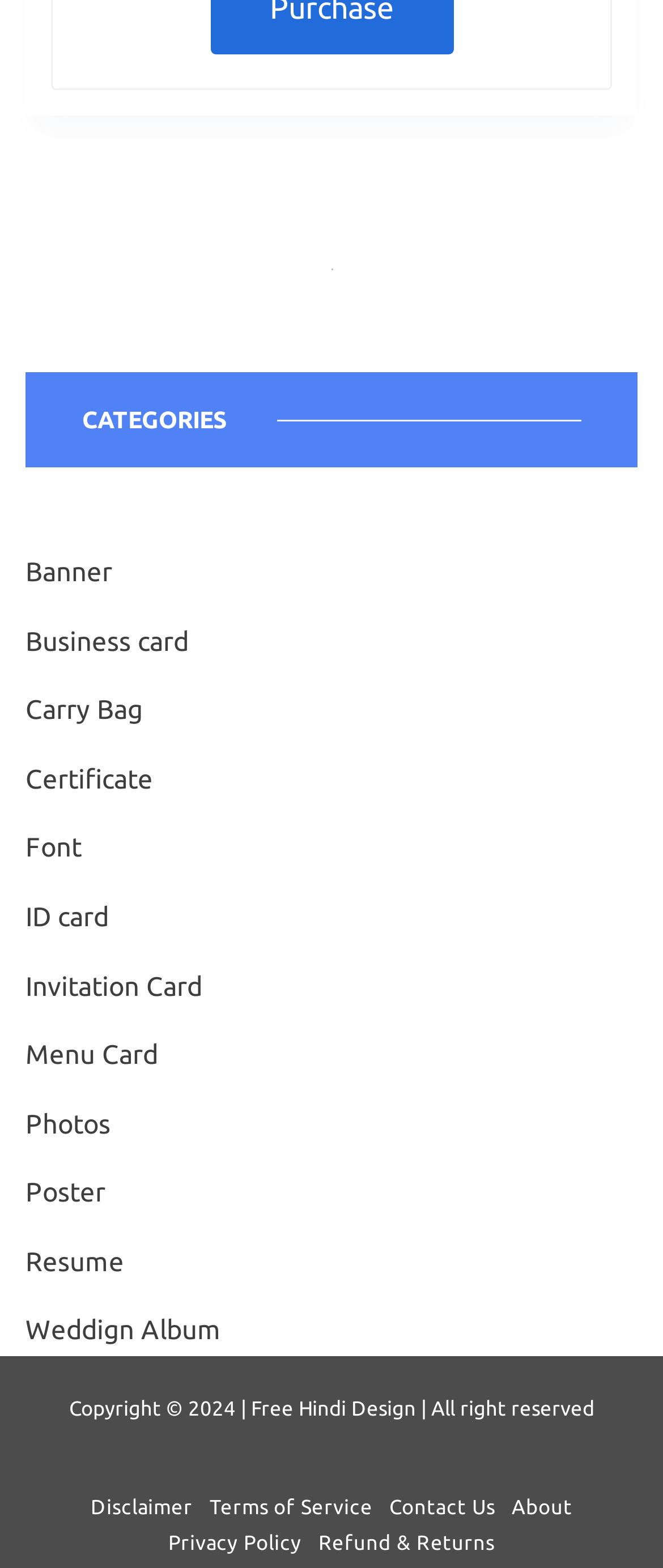Provide the bounding box coordinates of the HTML element described by the text: "Menu Card".

[0.038, 0.658, 0.238, 0.688]